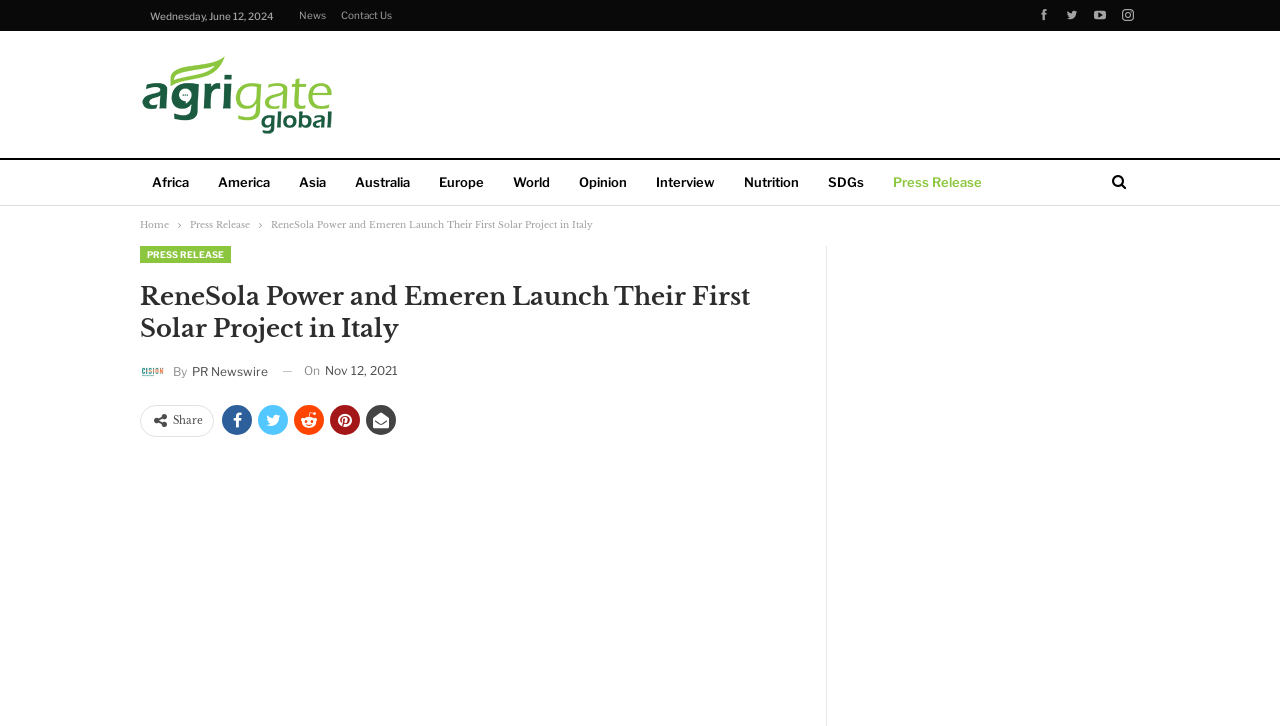Articulate a detailed summary of the webpage's content and design.

The webpage appears to be a news article or press release from ReneSola Power and Emeren, announcing their first solar project in Italy. At the top of the page, there are several links to other news articles or sections, including "News" and "Contact Us". Below these links, there is a table with a logo and a link to "Agrigate Global".

On the left side of the page, there is a list of links to different regions, including Africa, America, Asia, Australia, Europe, and World, as well as categories like Opinion, Interview, Nutrition, and SDGs. Below this list, there is a navigation bar with breadcrumbs, showing the path "Home > Press Release".

The main content of the page is the news article, which has a heading "ReneSola Power and Emeren Launch Their First Solar Project in Italy". The article is dated November 12, 2021, and has a byline "By PR Newswire". There are also several social media links and a "Share" button above the article.

On the right side of the page, there is an advertisement iframe. At the top right corner, there are four links with Korean characters, which may be language options or other features.